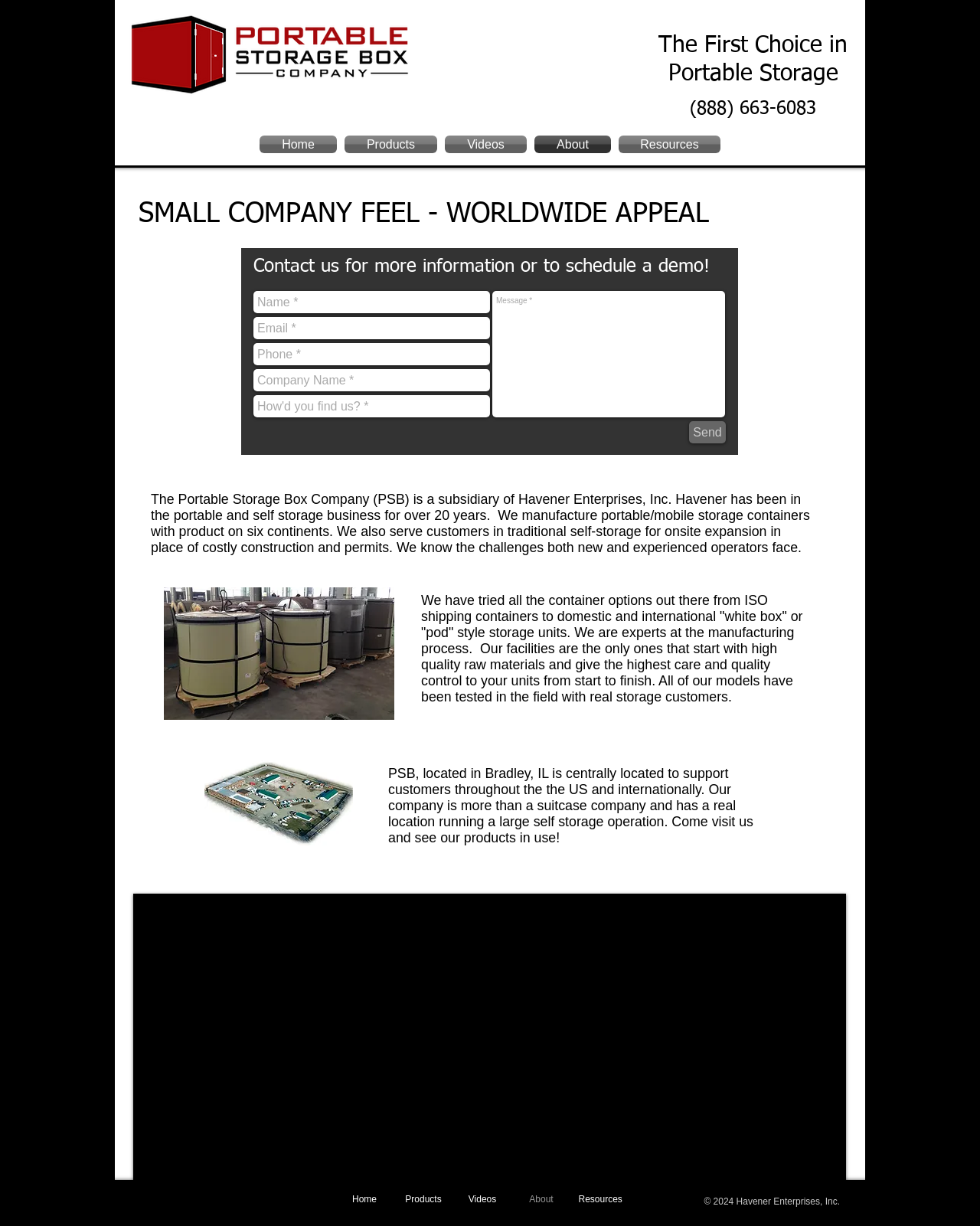Determine the bounding box coordinates of the UI element described by: "Videos".

[0.45, 0.11, 0.541, 0.125]